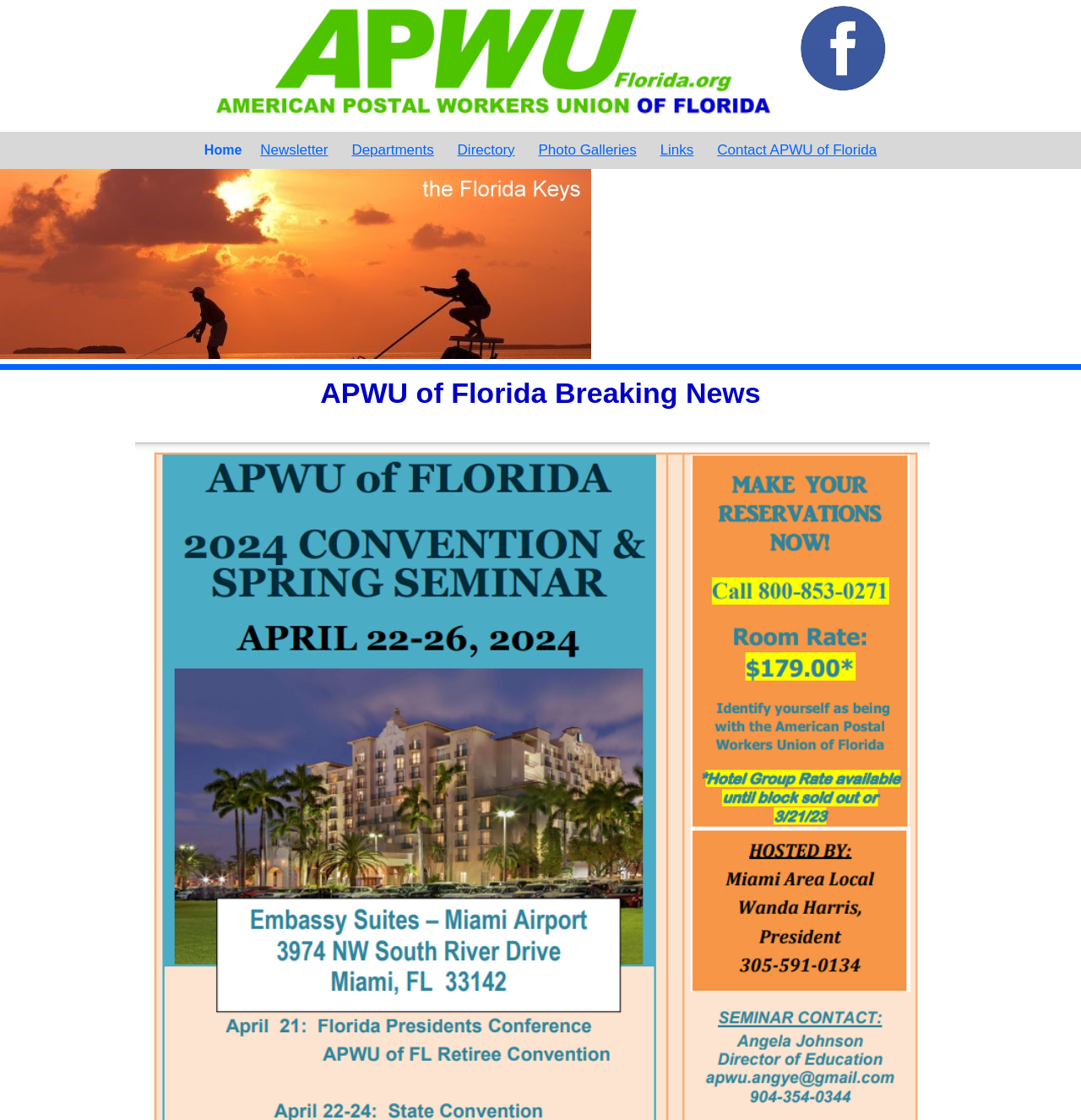Answer briefly with one word or phrase:
What is the name of the union?

American Postal Workers Union of Florida